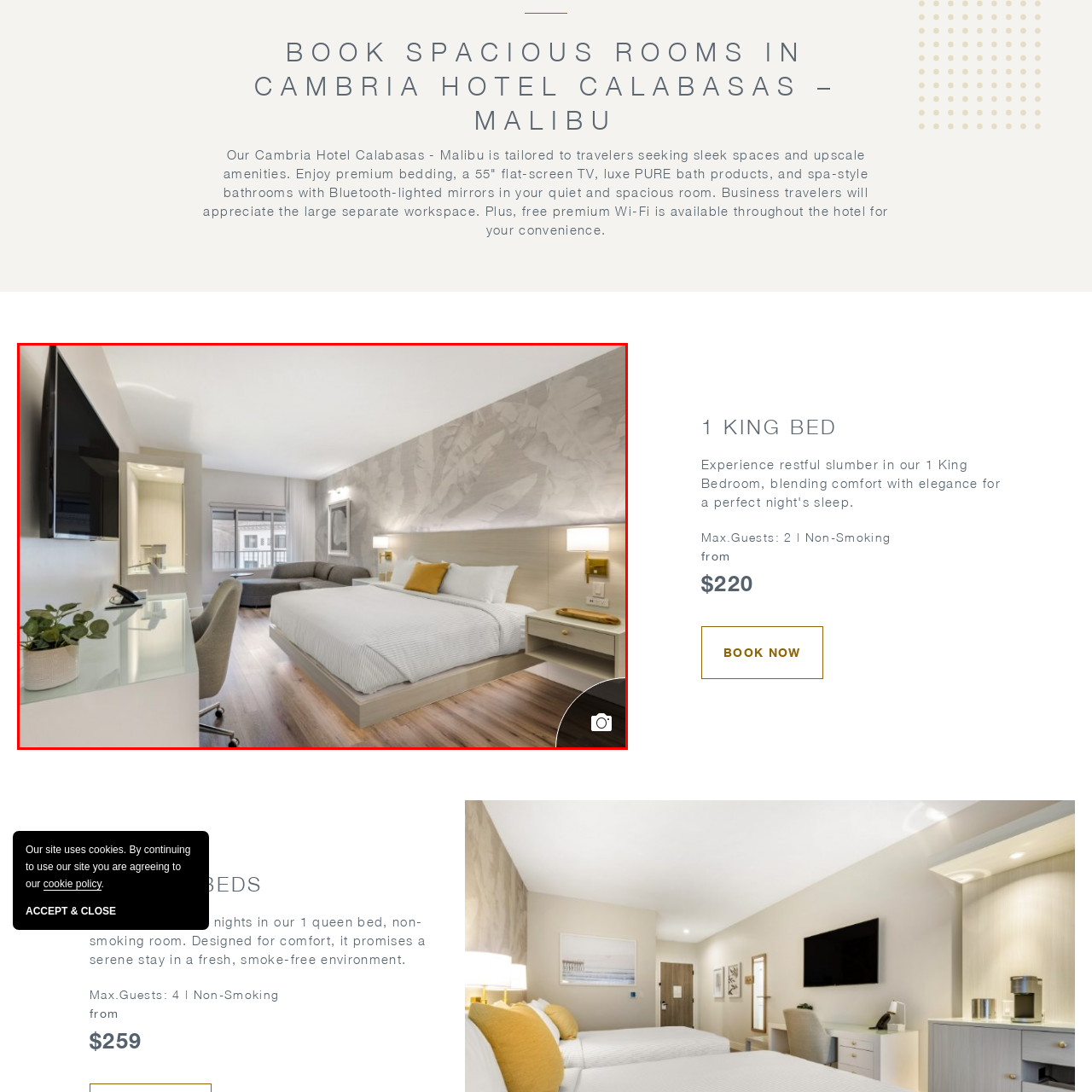Create a detailed narrative of the scene depicted inside the red-outlined image.

The image showcases a modern hotel room at the Cambria Hotel Calabasas – Malibu, featuring a stylish design that prioritizes both comfort and functionality. The focal point of the room is the neatly made king-size bed, adorned with crisp white linens and a decorative yellow pillow, inviting relaxation. Adjacent to the bed, a contemporary nightstand with bedside lamps enhances the cozy ambiance. 

To one side, a comfortable gray couch offers a spot for lounging, complementing the room's aesthetics with its sleek lines. The workspace features a ergonomic chair pulled up to a sleek desk, ideal for business travelers needing a dedicated area to work. A large flat-screen TV mounted on the wall provides entertainment options, while natural light streams through the window, adding warmth to the space. 

The room is designed with premium finishes, including wood flooring that enhances the sophisticated feel, alongside a subtle yet elegant wallpaper design that reflects a tranquil coastal vibe. Overall, this hotel room combines upscale amenities with a serene atmosphere, perfect for both leisure and business travelers seeking a restful escape.